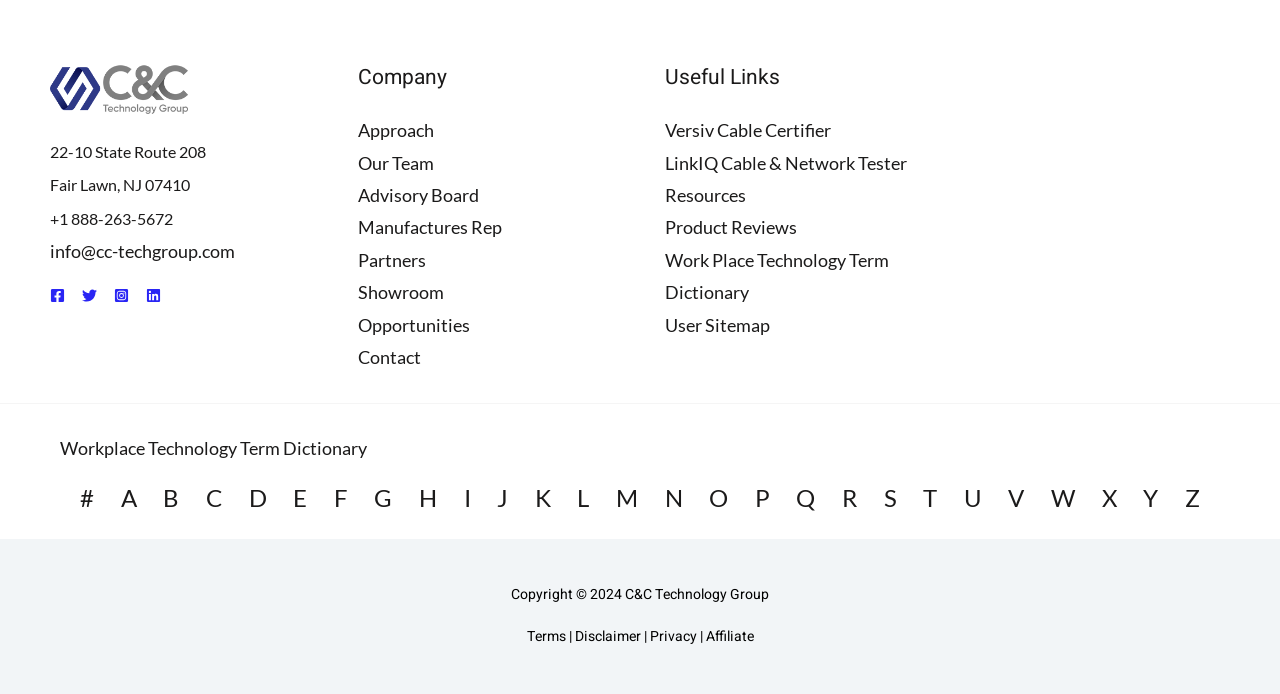Identify the bounding box coordinates of the clickable region to carry out the given instruction: "View the Company page".

[0.279, 0.089, 0.48, 0.134]